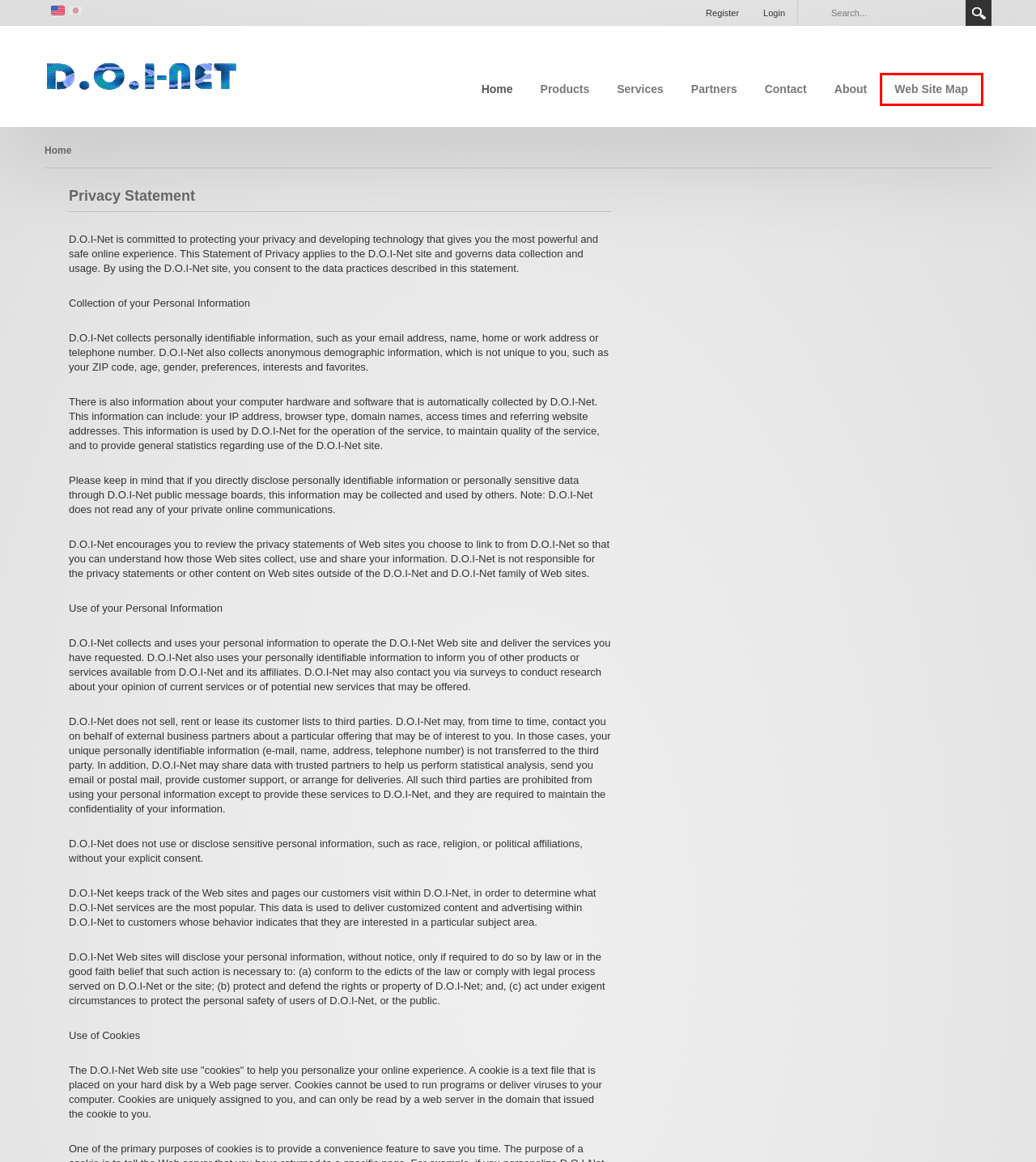You are presented with a screenshot of a webpage with a red bounding box. Select the webpage description that most closely matches the new webpage after clicking the element inside the red bounding box. The options are:
A. Site Map | About | Data Loss Prevention | Outsourcing | D.O.I-Net
B. About | Data Loss Prevention | Outsourcing | D.O.I-Net
C. User Log In
D. 情報漏えい対策 | アウトソーシング | D.O.I-Net
E. Partners | Data Loss Prevention | Outsourcing | D.O.I-Net
F. Outsourcing | Services | D.O.I-Net
G. Contact | Data Loss Prevention | Outsourcing | D.O.I-Net
H. Data Loss Prevention | Products | D.O.I-Net

A